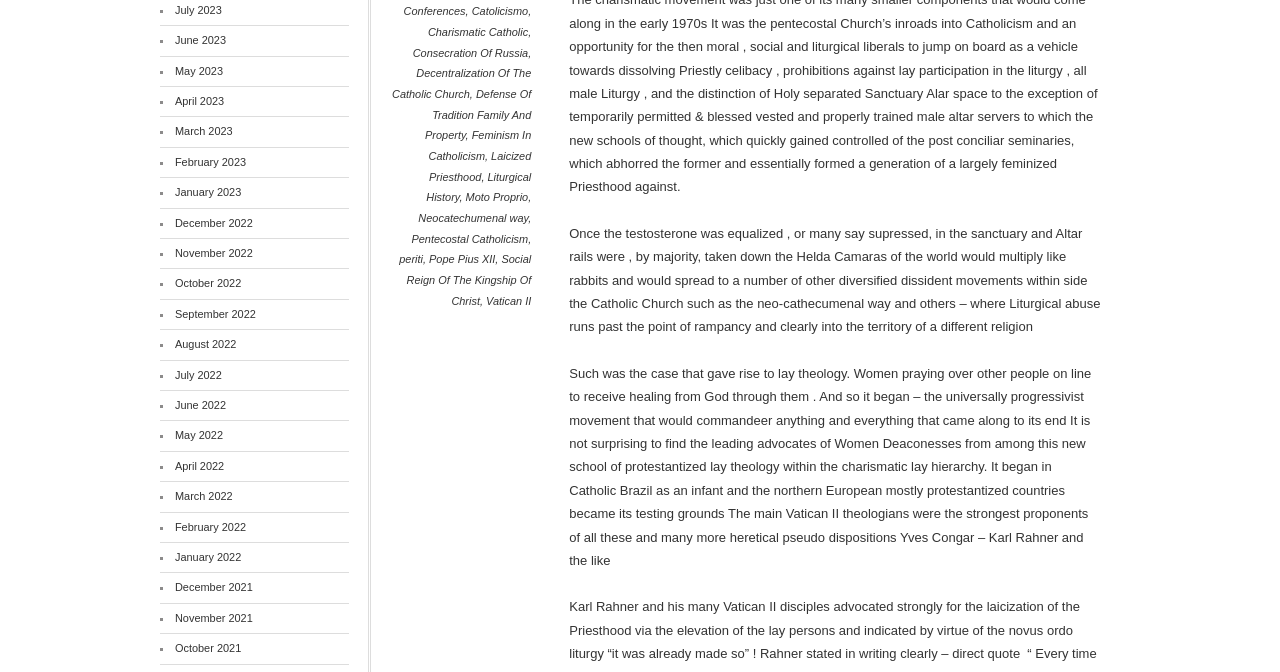What is the theme of the links on this webpage?
Identify the answer in the screenshot and reply with a single word or phrase.

Catholicism